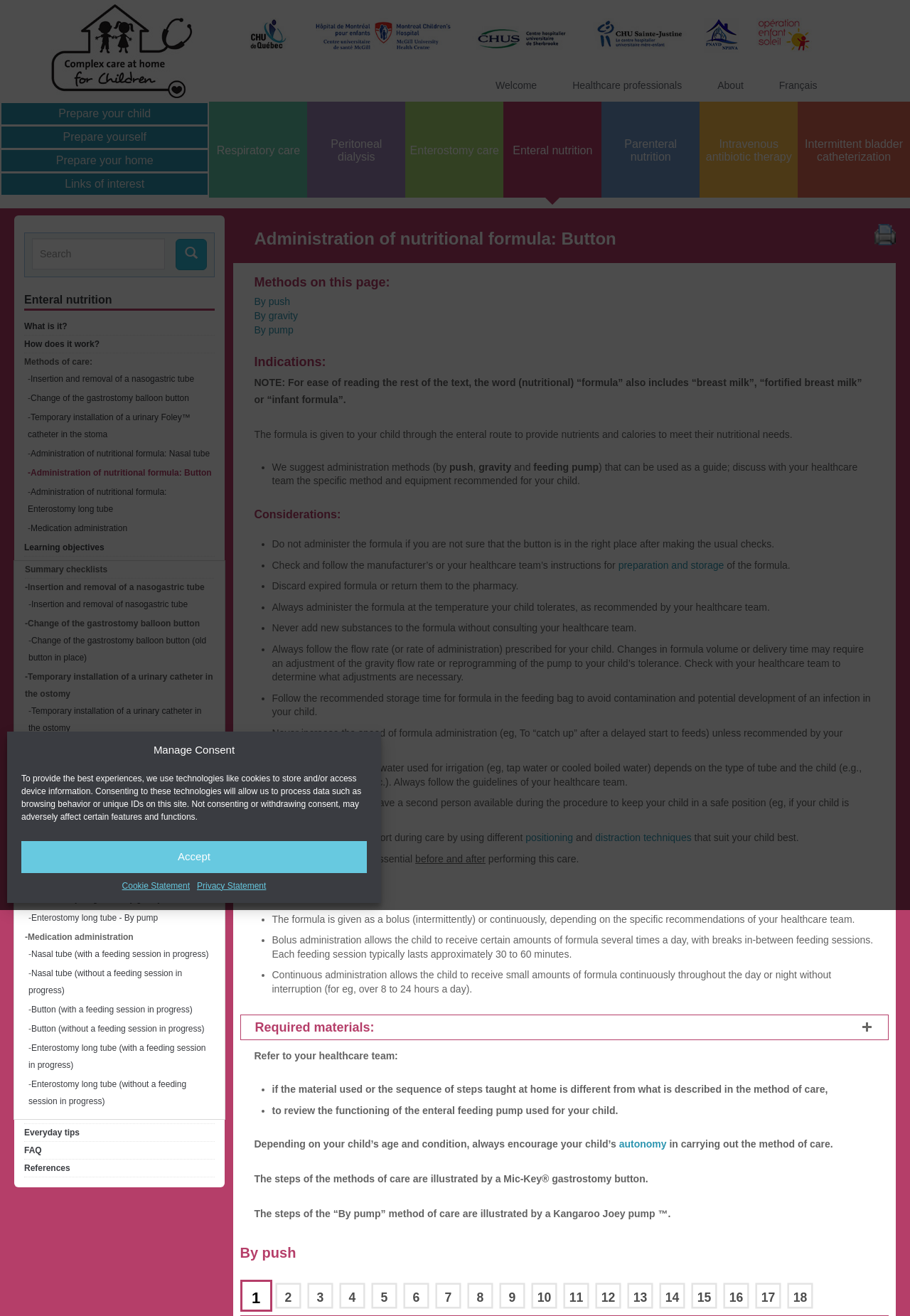Highlight the bounding box coordinates of the element that should be clicked to carry out the following instruction: "Click on the 'About' link". The coordinates must be given as four float numbers ranging from 0 to 1, i.e., [left, top, right, bottom].

None